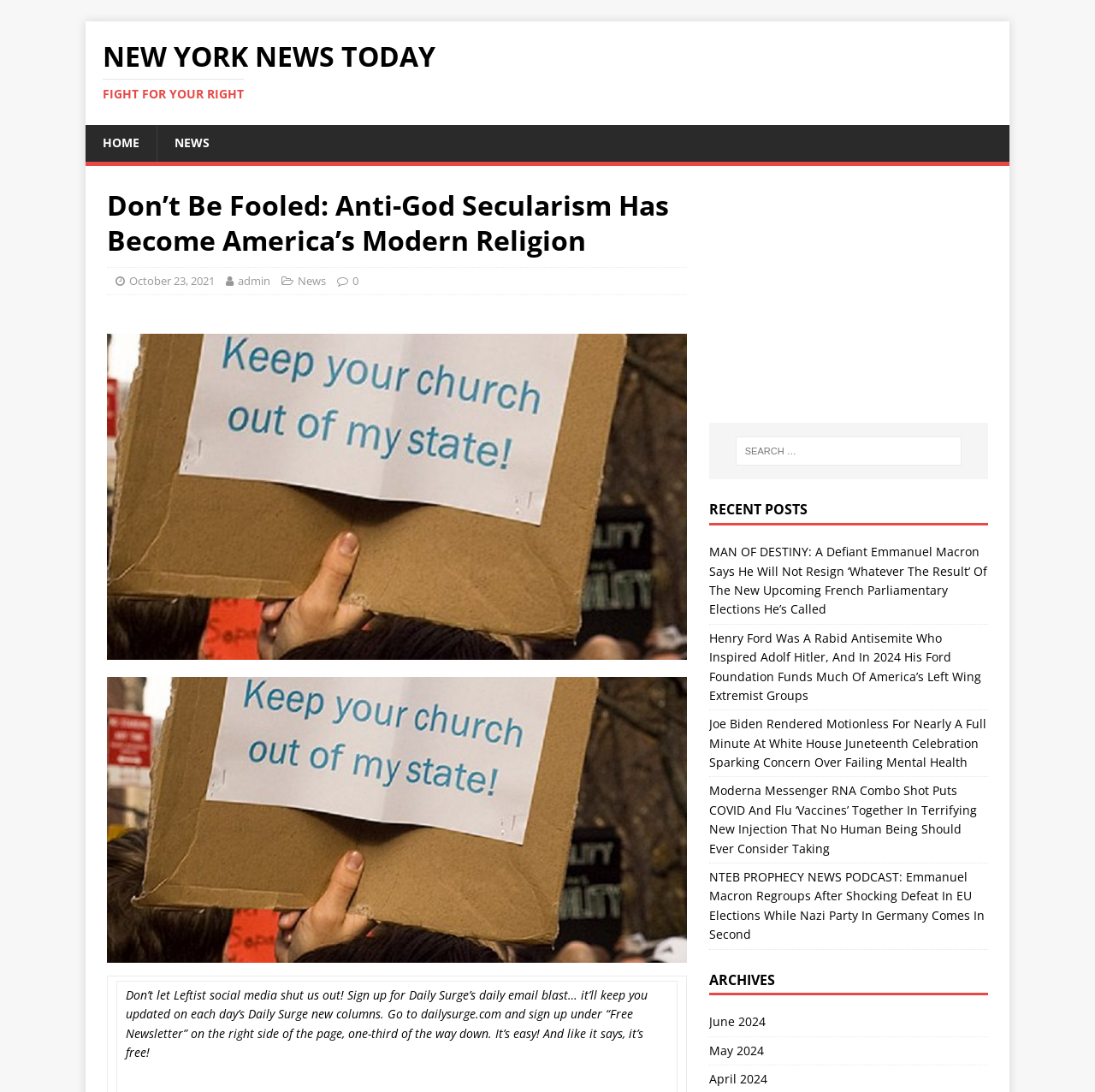What is the name of the news website?
Based on the visual details in the image, please answer the question thoroughly.

I determined the answer by looking at the top-left corner of the webpage, where I found a heading element with the text 'NEW YORK NEWS TODAY'. This suggests that the website is a news website with this name.